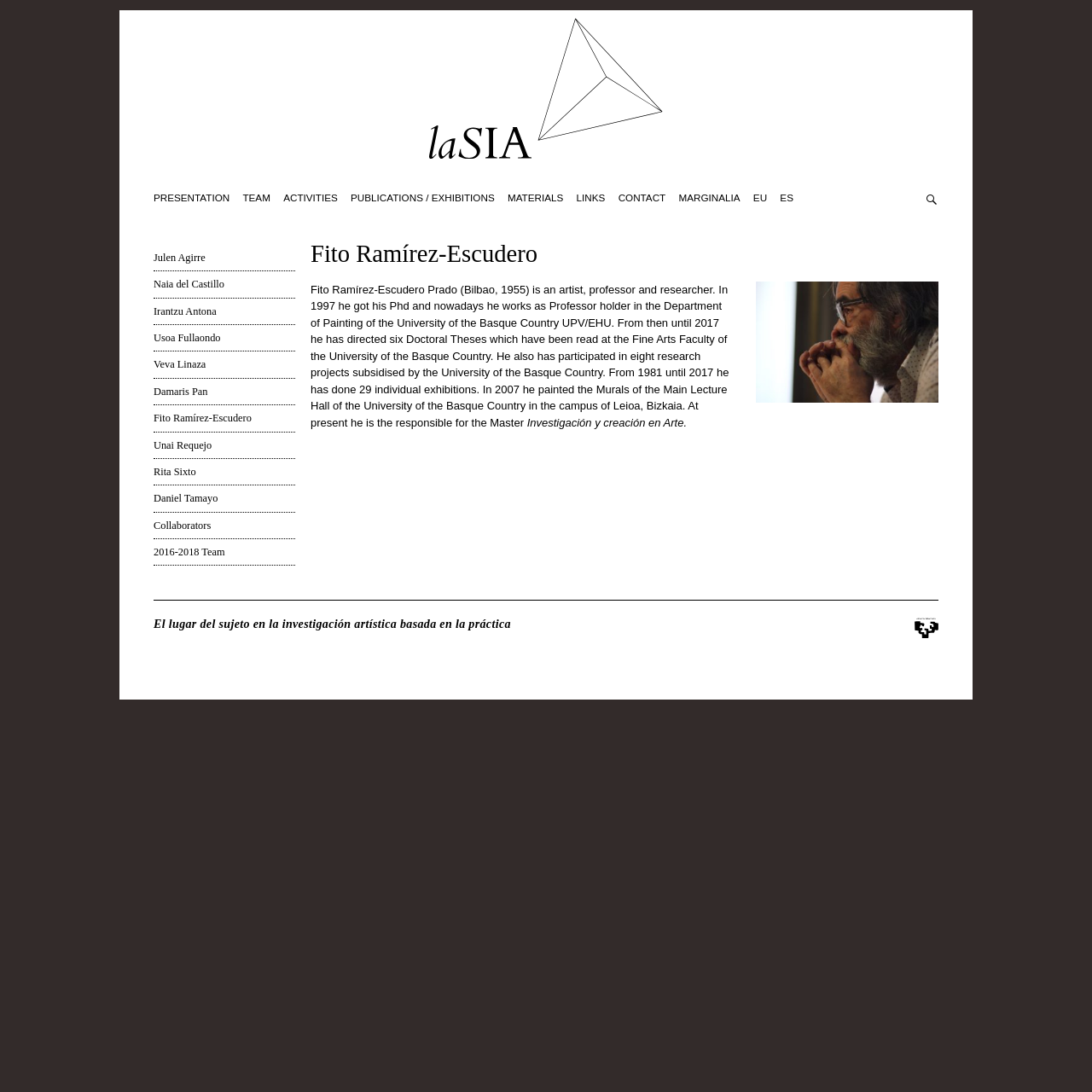What is the name of the artist?
Using the image as a reference, give a one-word or short phrase answer.

Fito Ramírez-Escudero